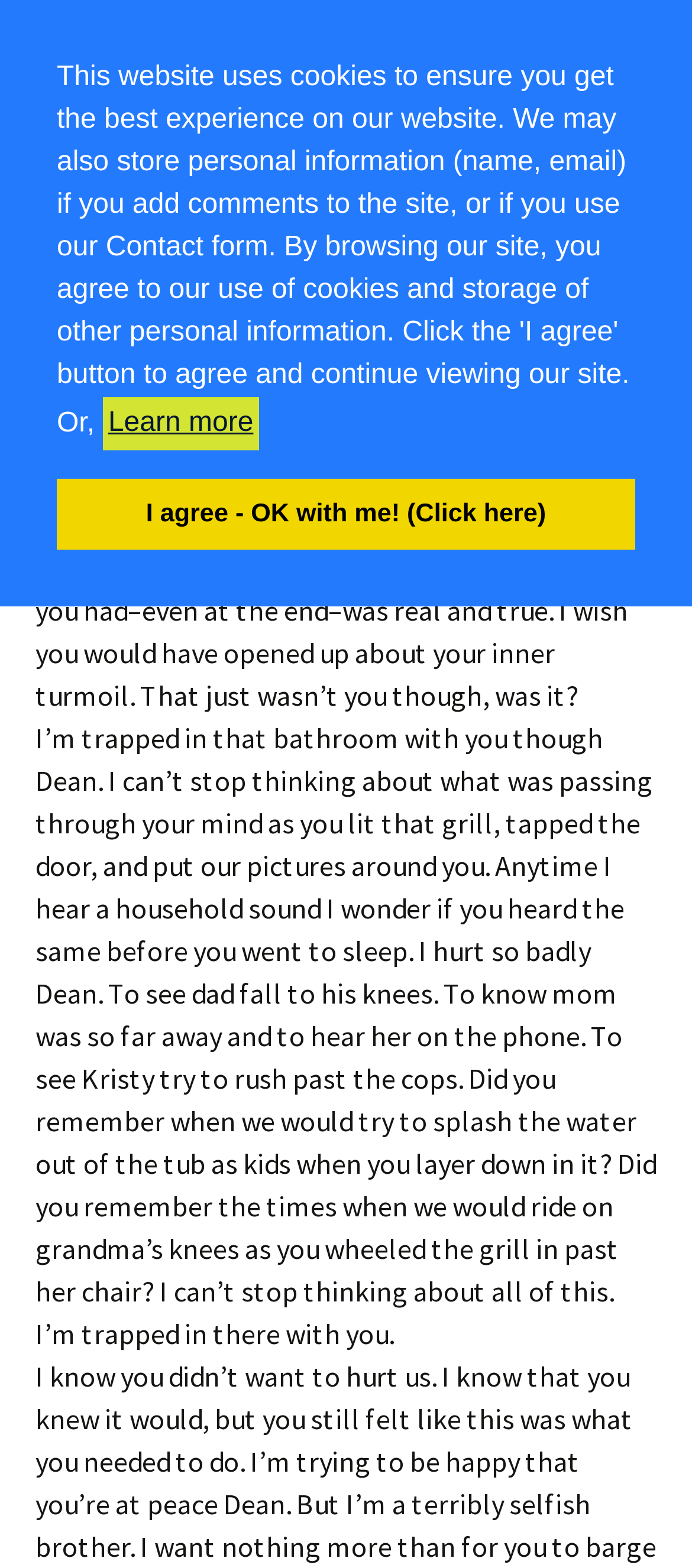Please specify the bounding box coordinates in the format (top-left x, top-left y, bottom-right x, bottom-right y), with all values as floating point numbers between 0 and 1. Identify the bounding box of the UI element described by: August 28, 2016

[0.051, 0.156, 0.333, 0.176]